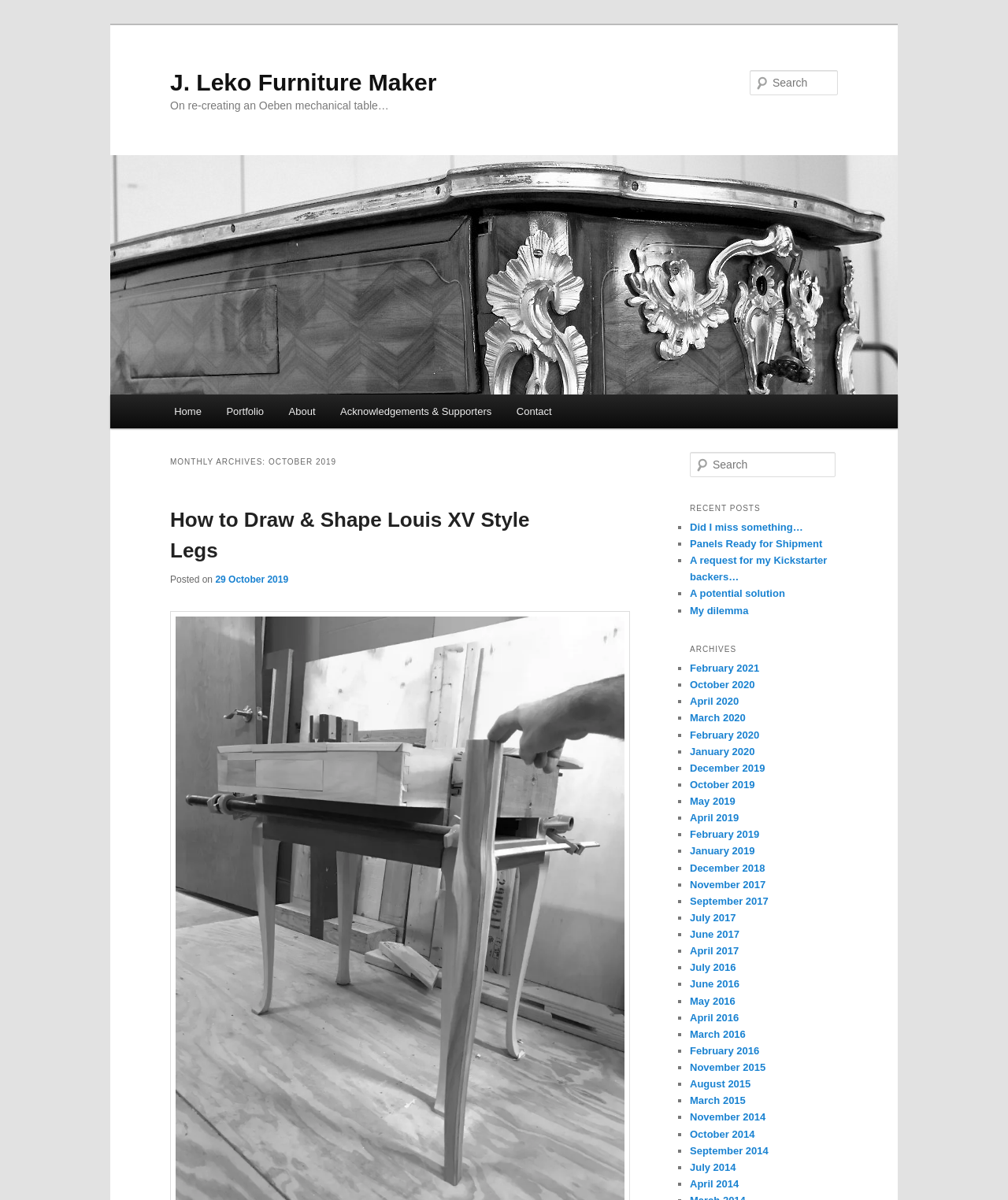What are the main menu items?
Refer to the image and offer an in-depth and detailed answer to the question.

The main menu items can be found in the 'Main menu' section, which contains links to 'Home', 'Portfolio', 'About', 'Acknowledgements & Supporters', and 'Contact'.